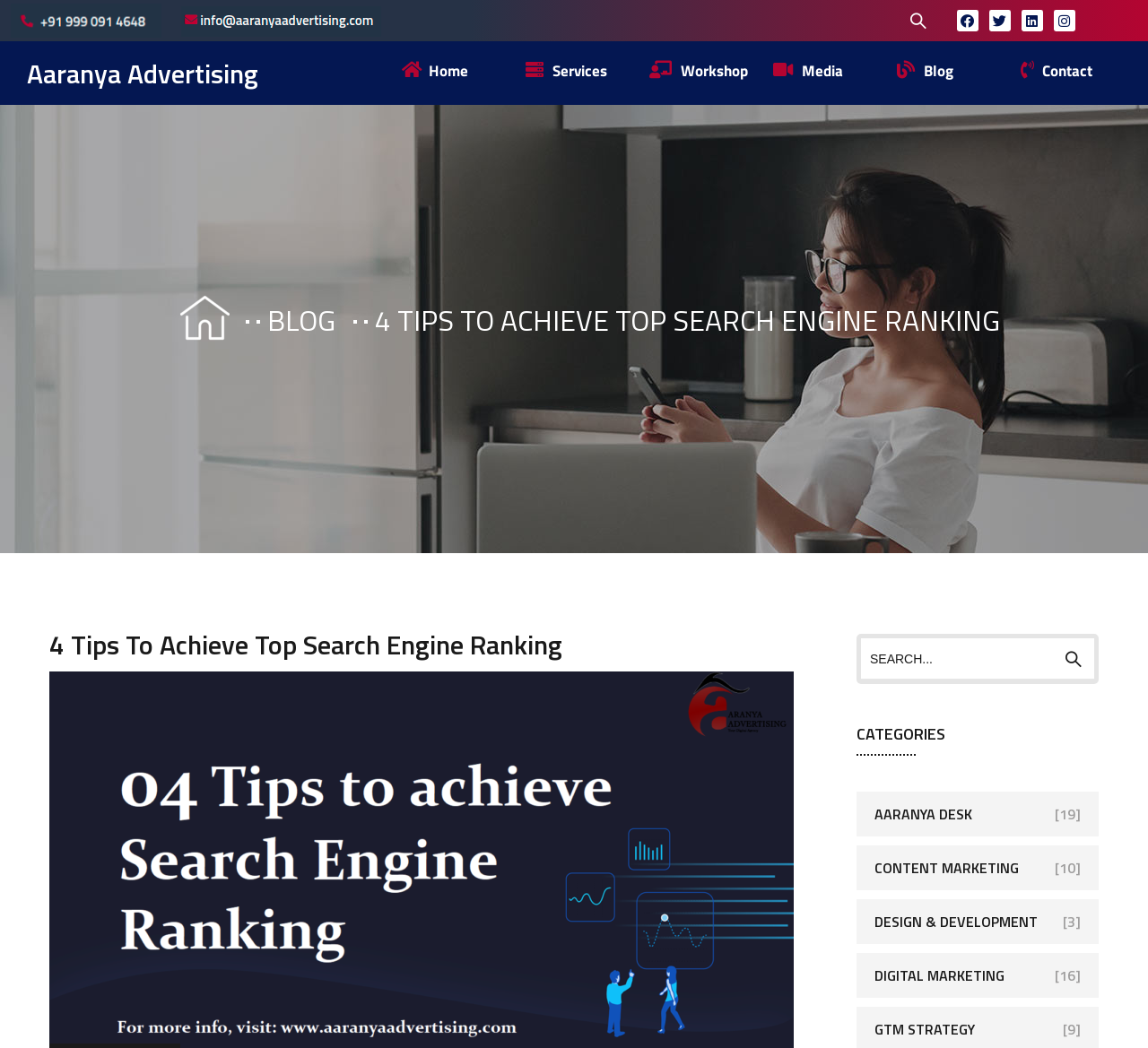Analyze the image and provide a detailed answer to the question: How many categories are listed?

There are five categories listed on the webpage, which are AARANYA DESK, CONTENT MARKETING, DESIGN & DEVELOPMENT, DIGITAL MARKETING, and others. These categories are listed below the main heading '4 TIPS TO ACHIEVE TOP SEARCH ENGINE RANKING'.